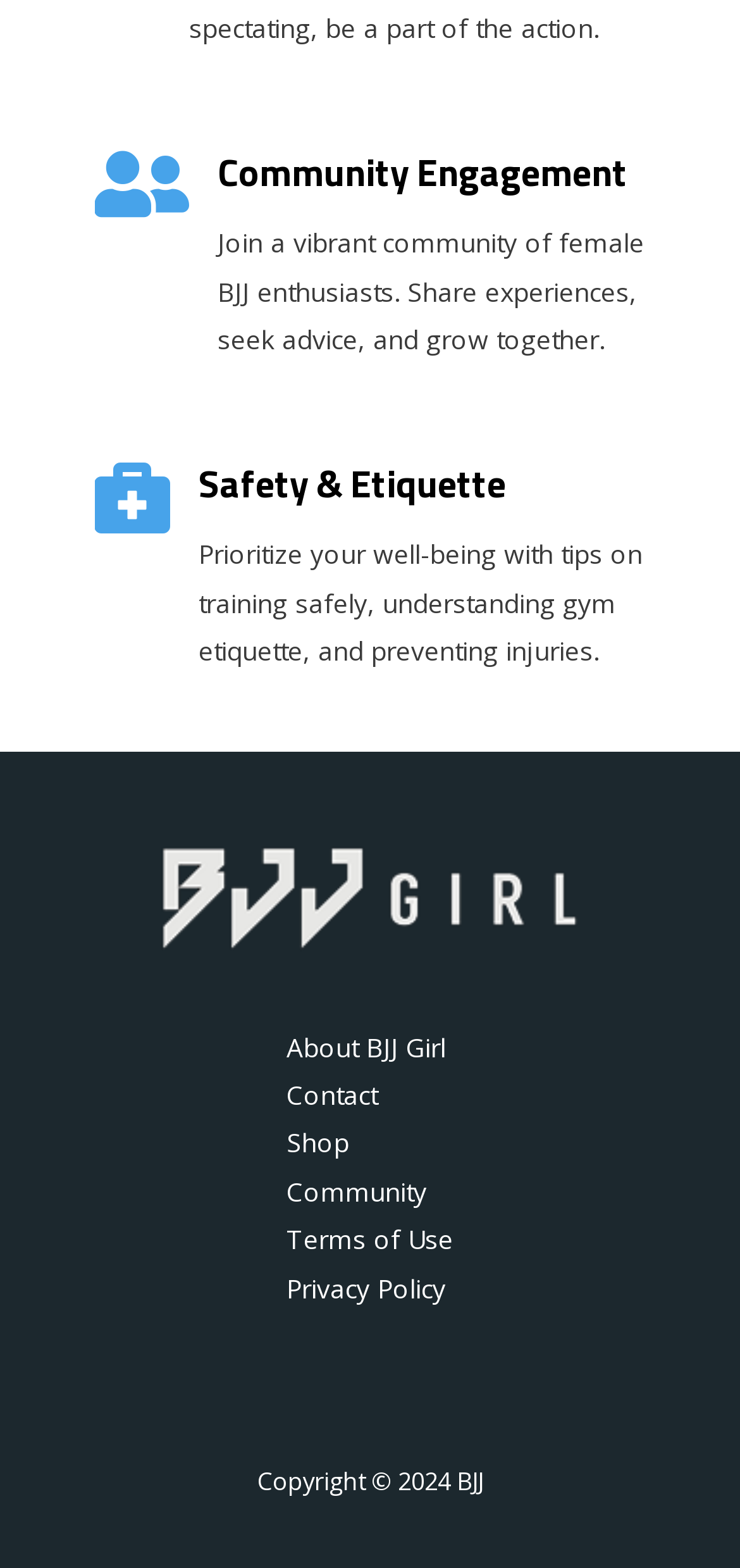Answer in one word or a short phrase: 
How many links are there in the site navigation?

6